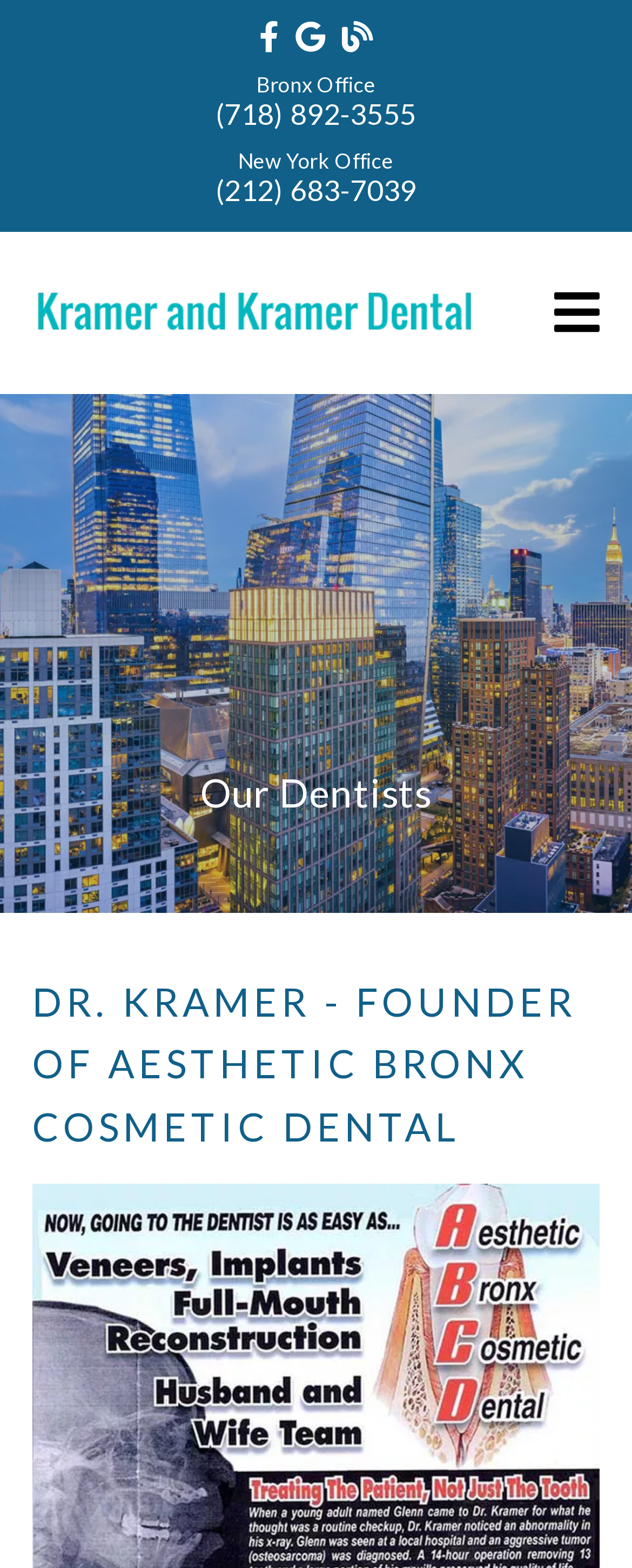What is the phone number of the Bronx Office?
Using the screenshot, give a one-word or short phrase answer.

(718) 892-3555